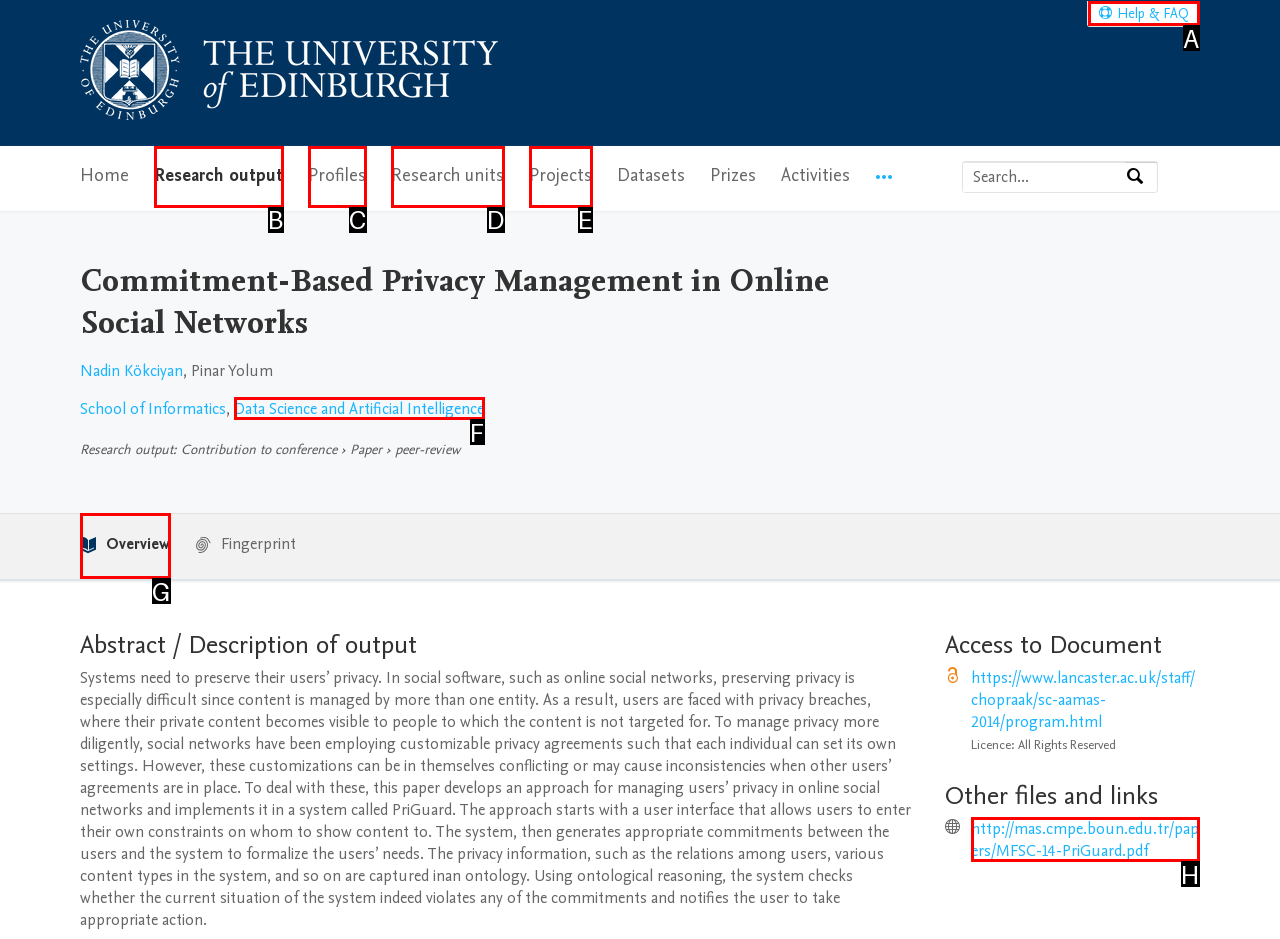Choose the HTML element that matches the description: Research output
Reply with the letter of the correct option from the given choices.

B